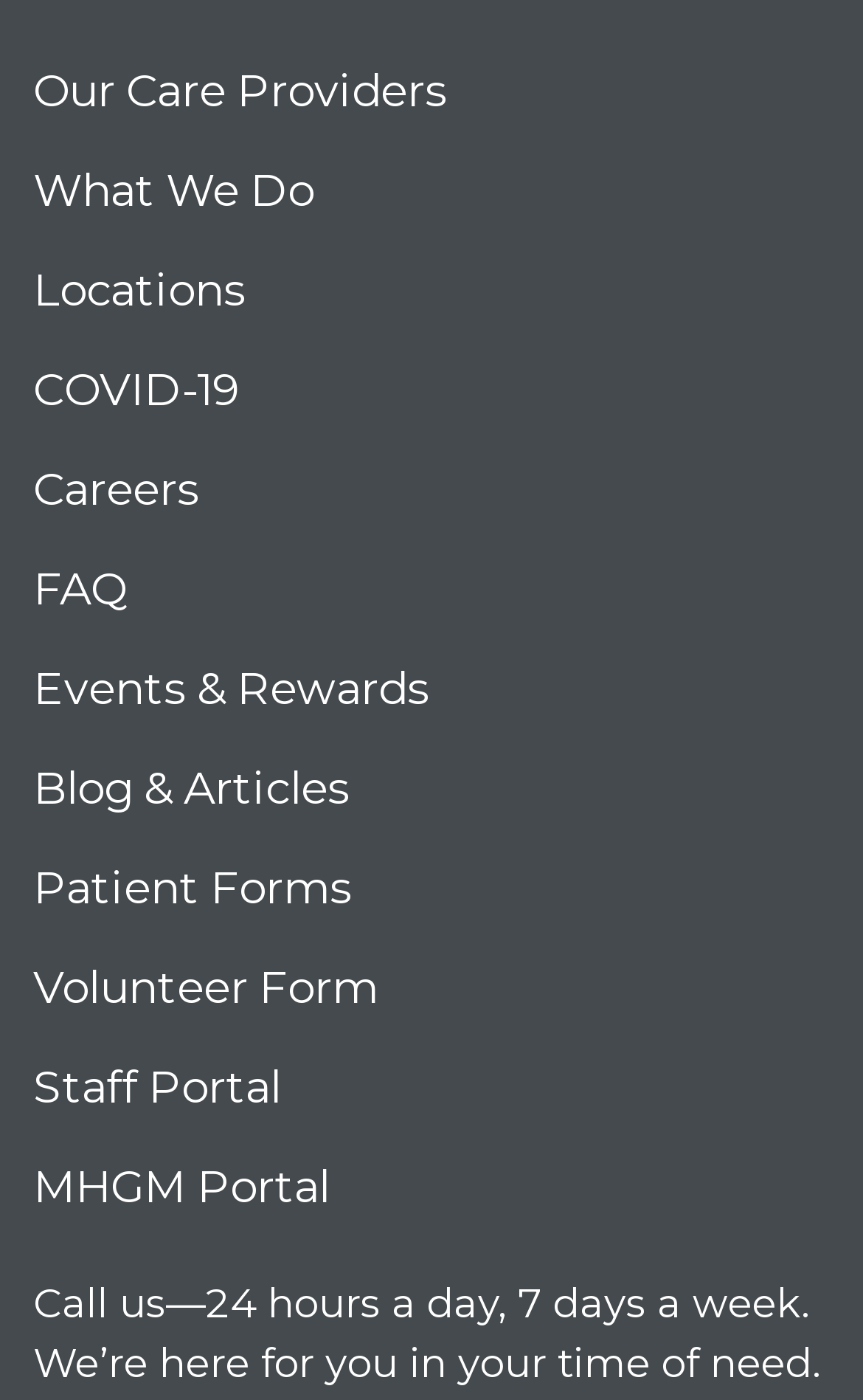Locate the bounding box coordinates of the element you need to click to accomplish the task described by this instruction: "Get COVID-19 information".

[0.038, 0.231, 0.962, 0.302]